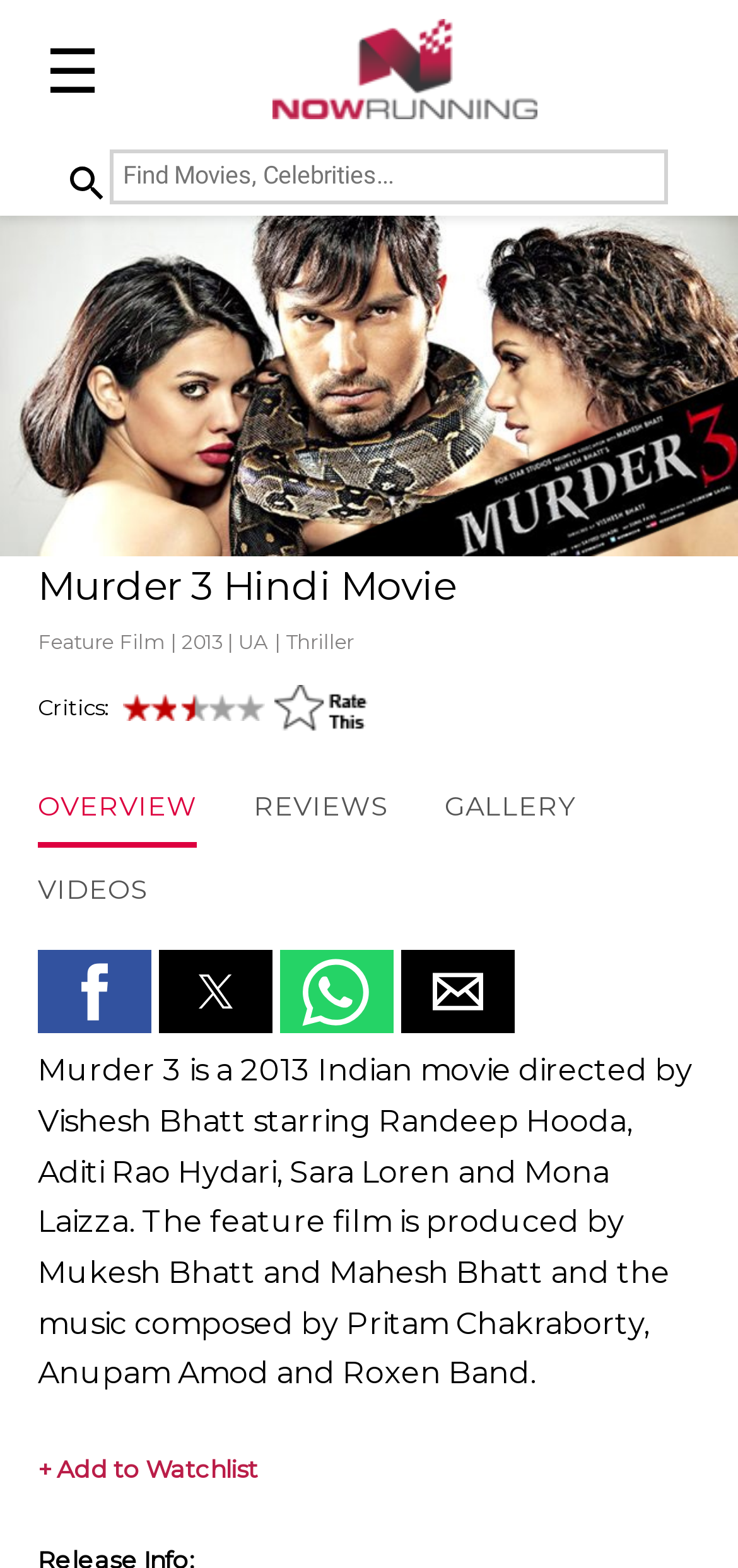Give a succinct answer to this question in a single word or phrase: 
Who composed the music for the movie?

Pritam Chakraborty, Anupam Amod and Roxen Band